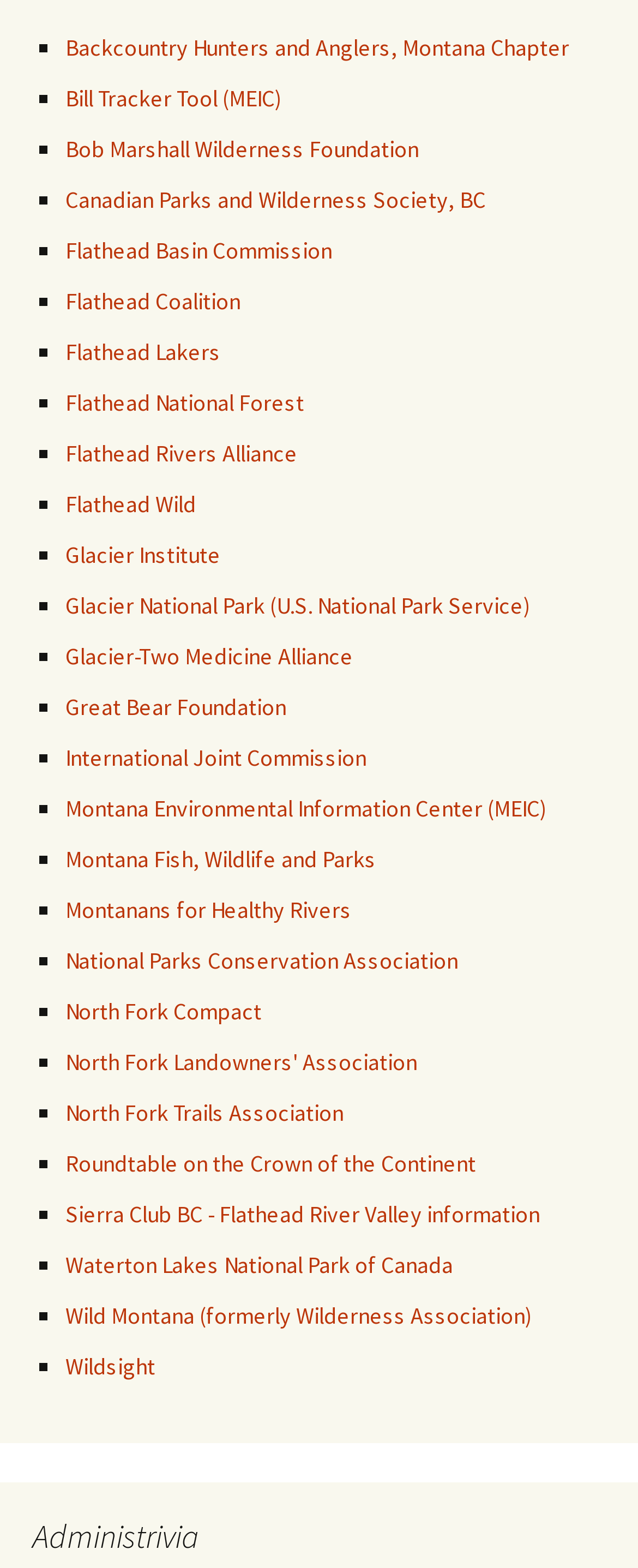Provide a short answer to the following question with just one word or phrase: What is the last organization listed?

Wildsight